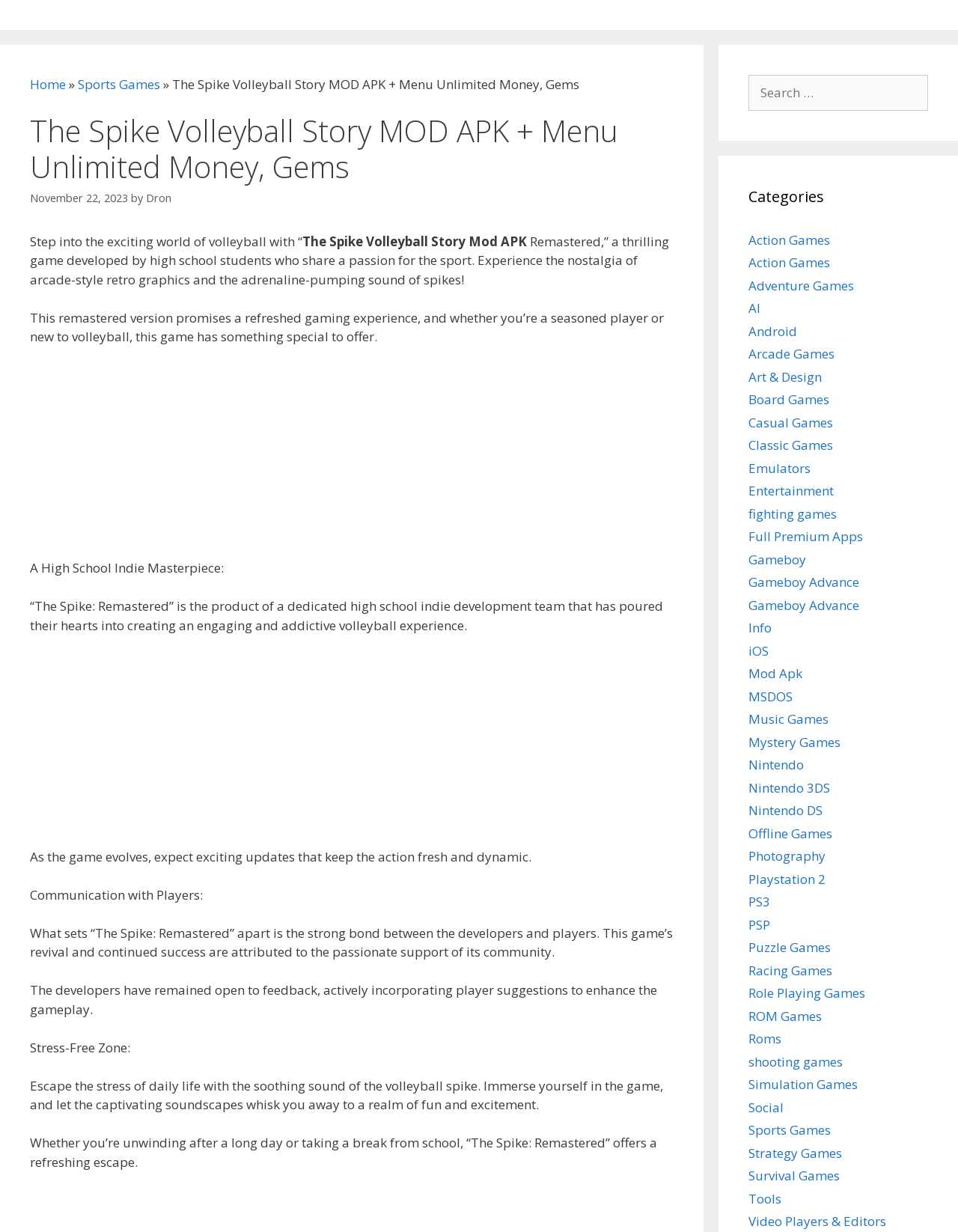Provide the bounding box coordinates of the section that needs to be clicked to accomplish the following instruction: "Visit the Home page."

[0.031, 0.061, 0.069, 0.075]